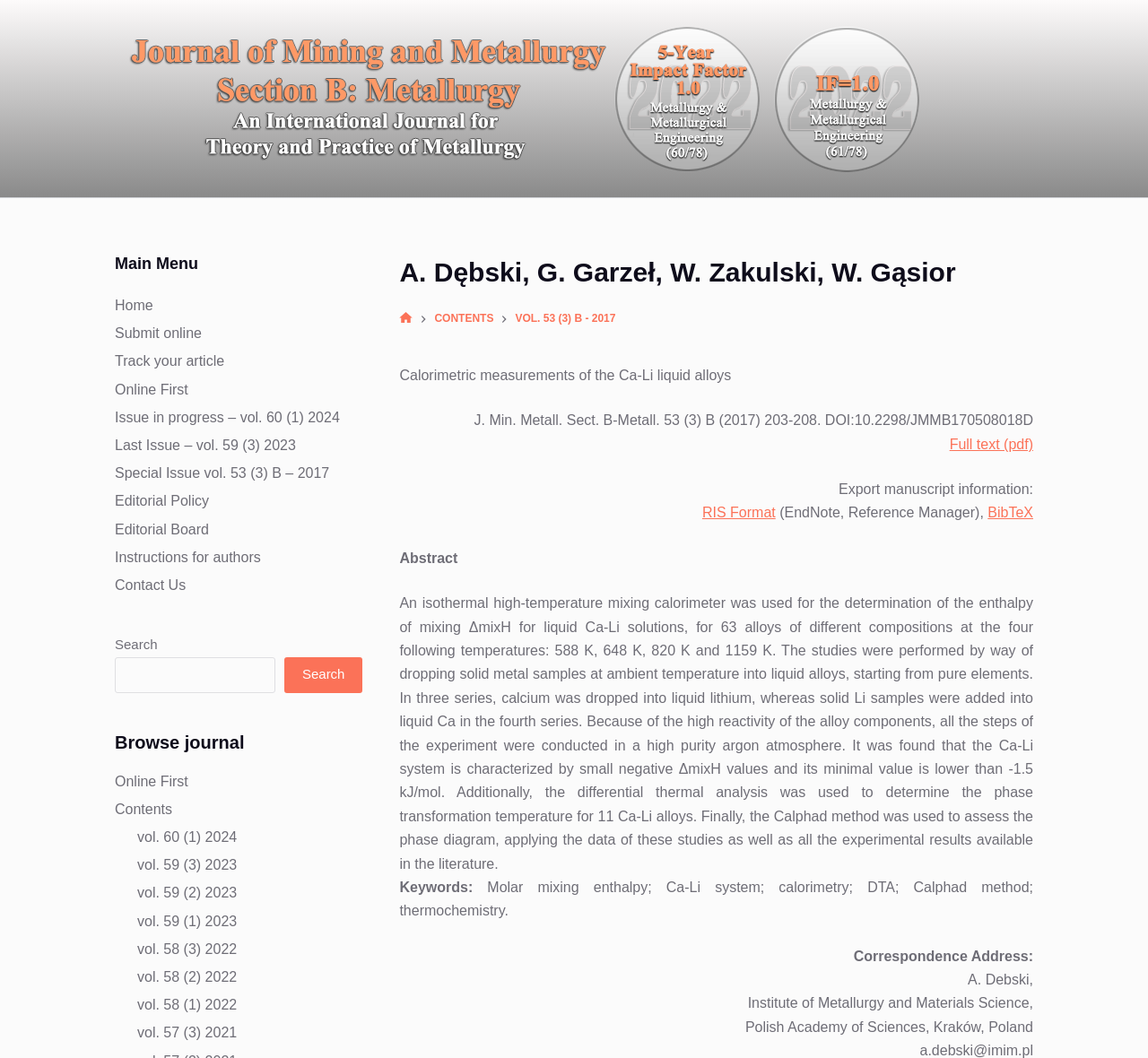Locate the bounding box coordinates of the clickable region to complete the following instruction: "View the 'Full text (pdf)'."

[0.827, 0.412, 0.9, 0.427]